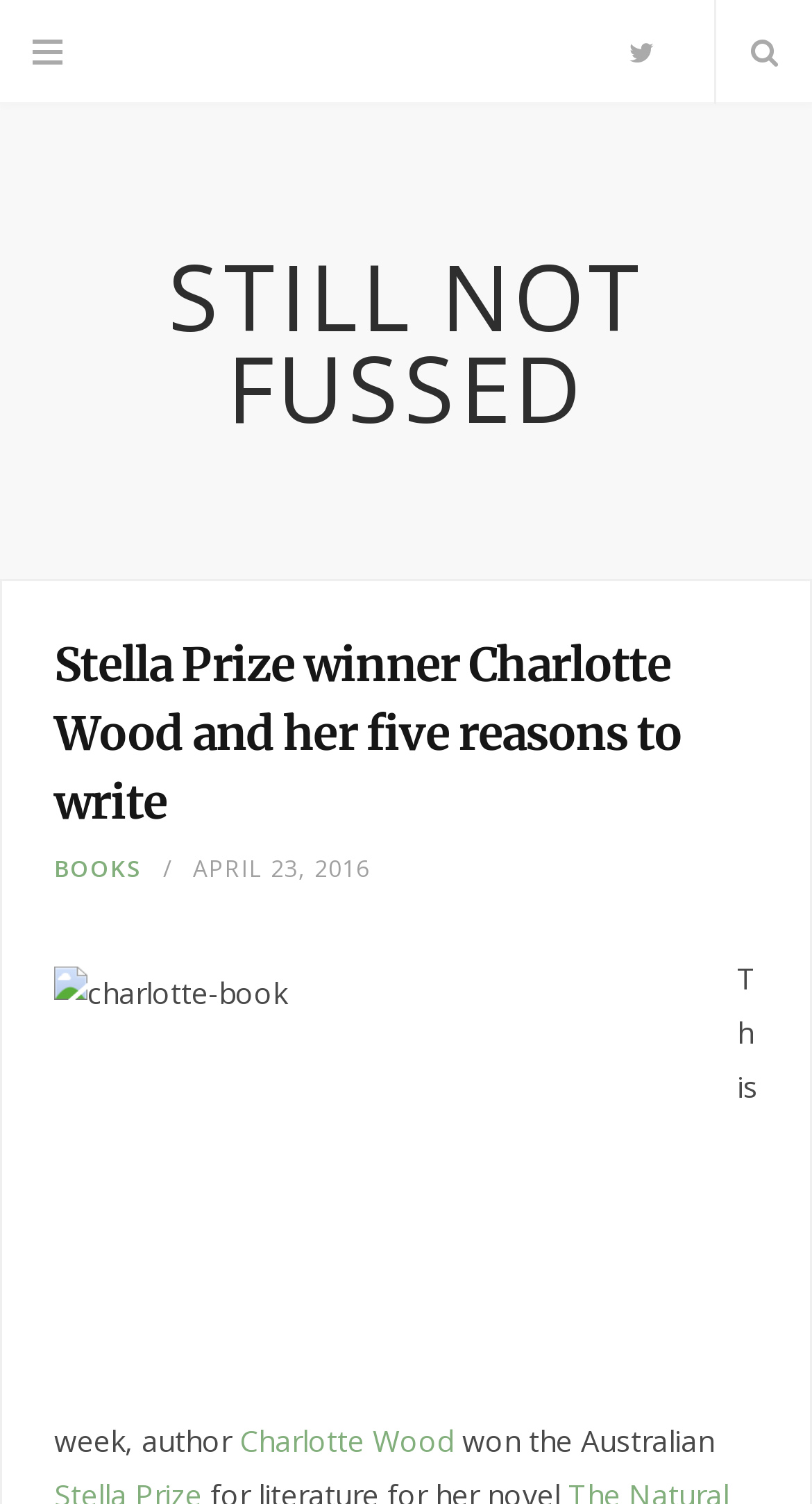Answer succinctly with a single word or phrase:
What is the name of the book written by Charlotte Wood?

The Natural Way of Things